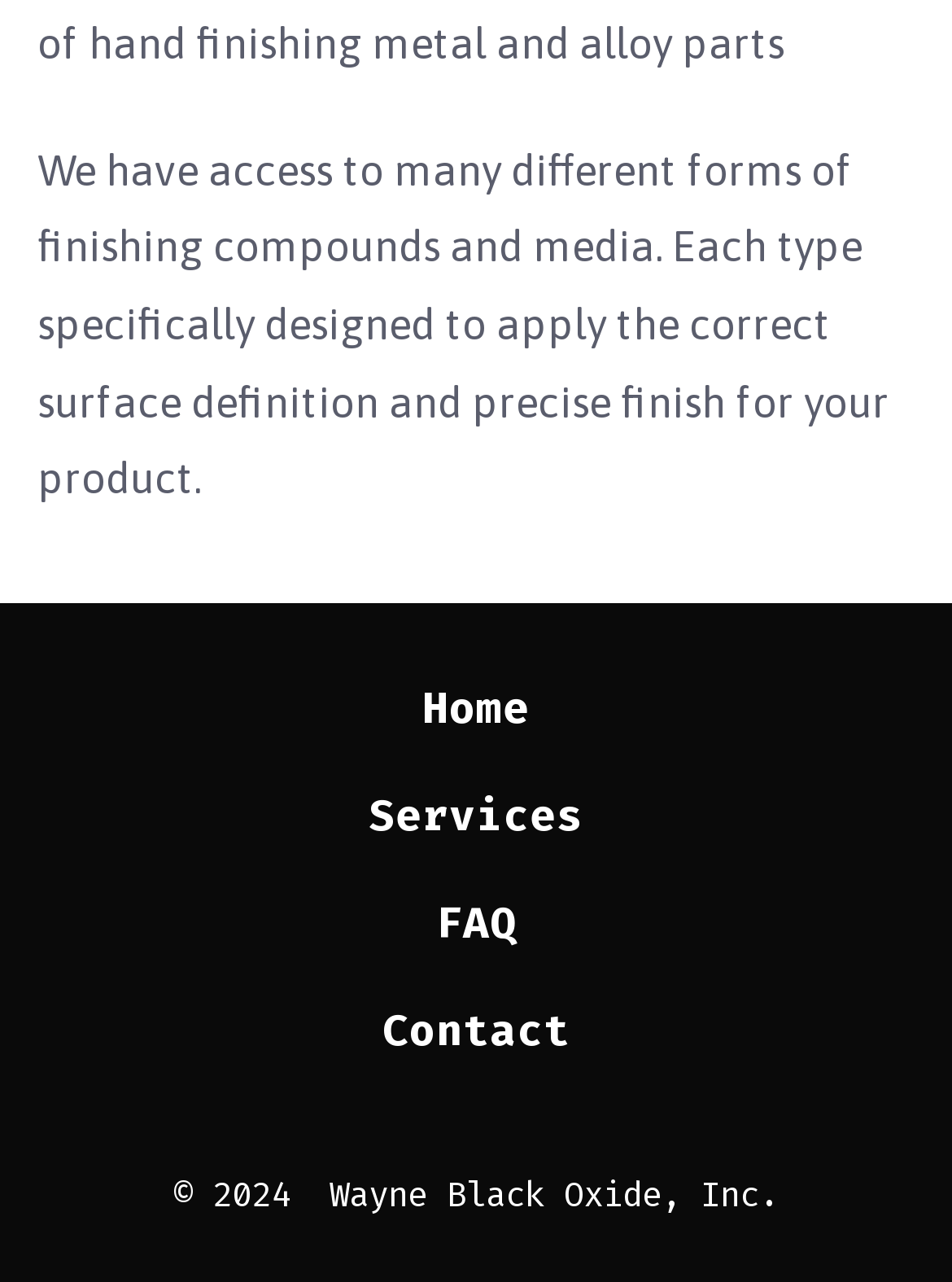Using a single word or phrase, answer the following question: 
What is the purpose of the finishing compounds?

To apply surface definition and precise finish